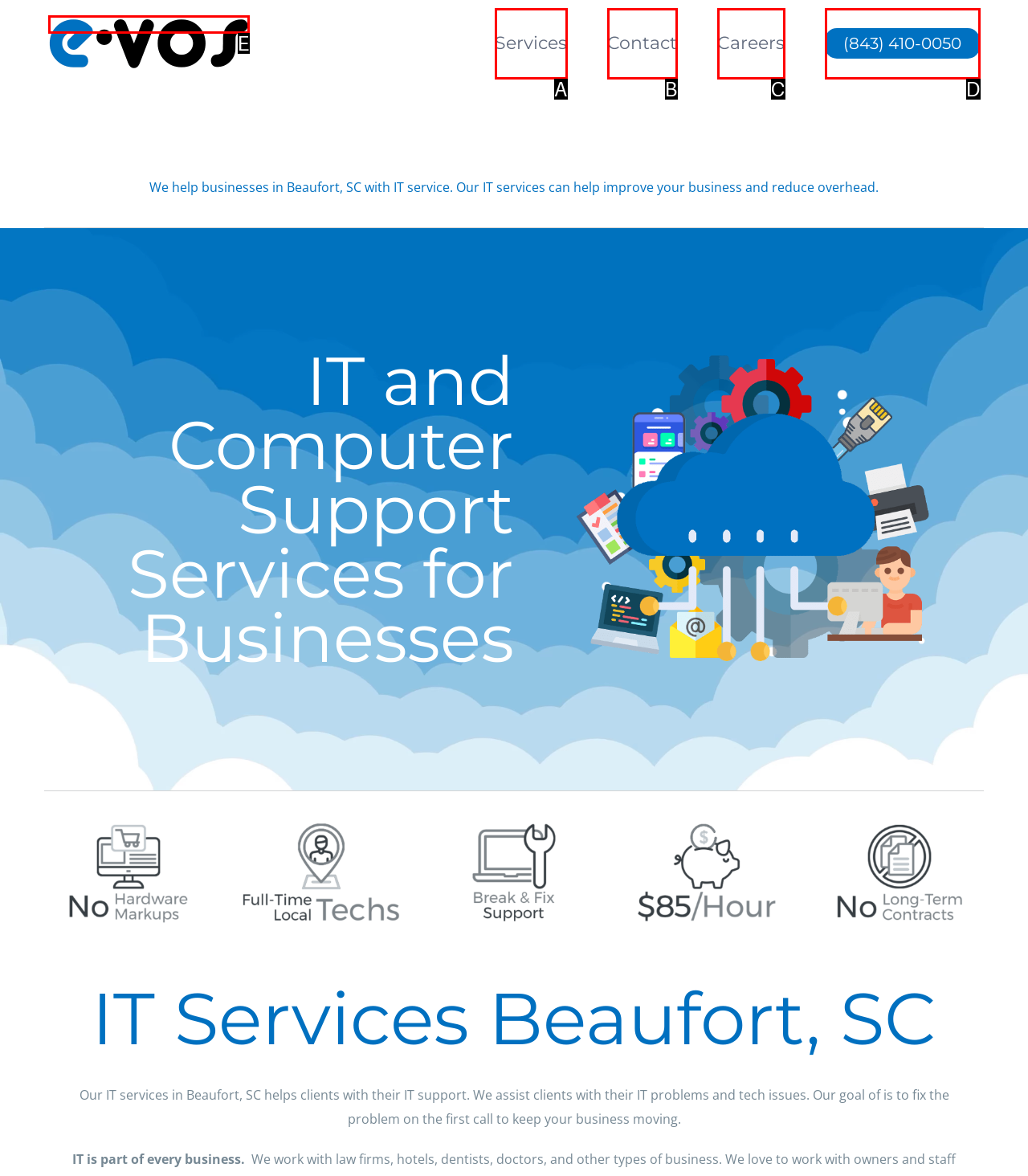Match the description: Careers to the correct HTML element. Provide the letter of your choice from the given options.

C